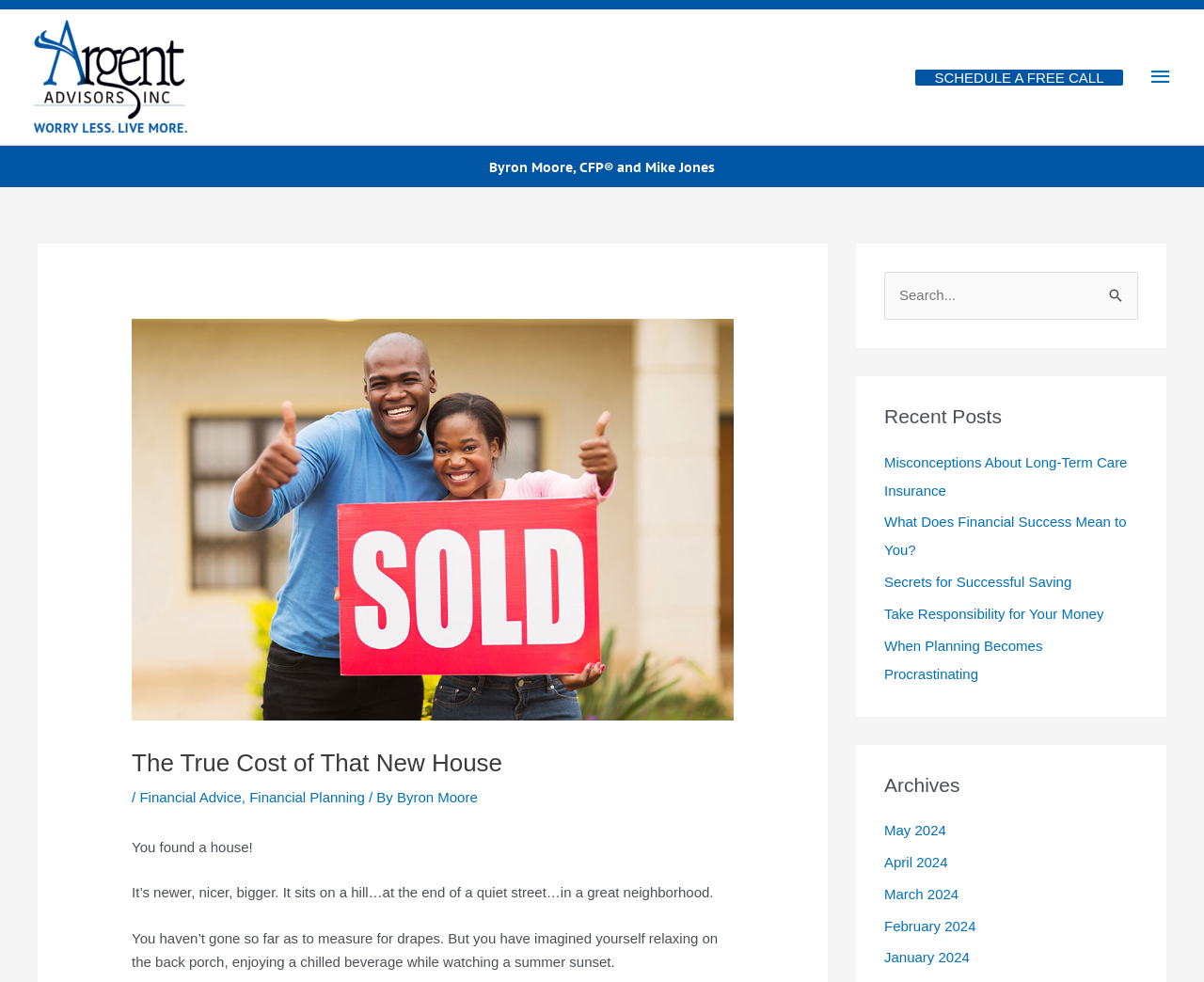Find and indicate the bounding box coordinates of the region you should select to follow the given instruction: "Search for something".

[0.734, 0.277, 0.945, 0.325]